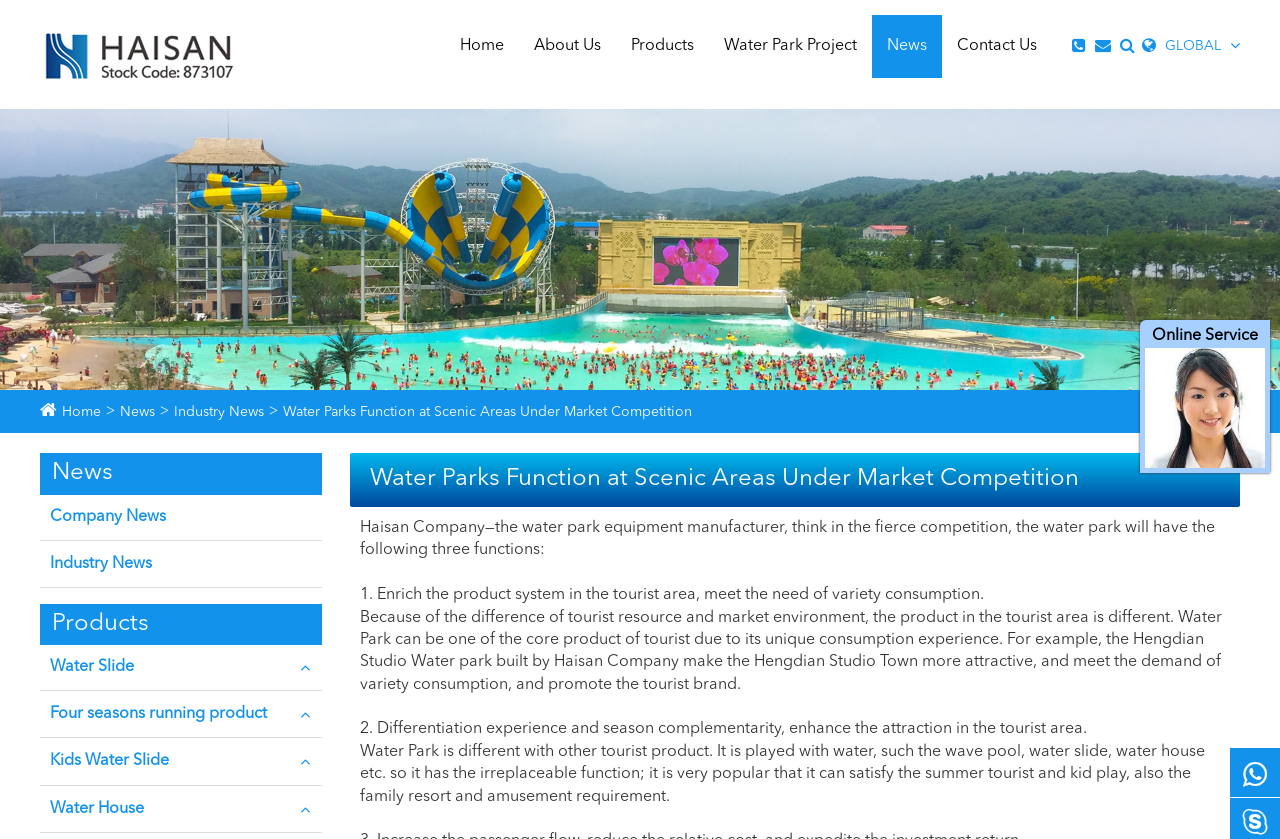Show the bounding box coordinates of the element that should be clicked to complete the task: "Click the 'Home' link".

[0.359, 0.042, 0.394, 0.069]